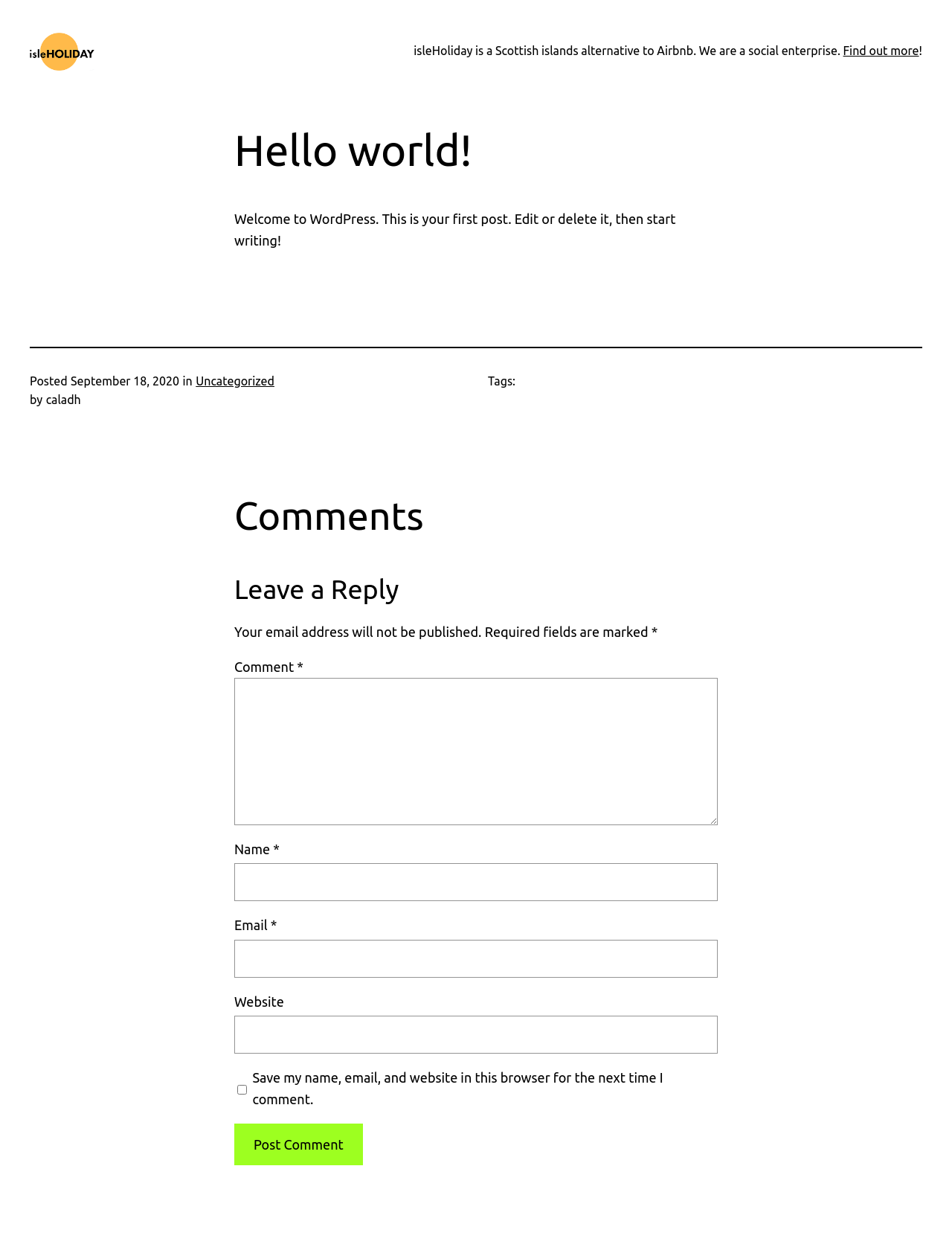Identify the bounding box for the given UI element using the description provided. Coordinates should be in the format (top-left x, top-left y, bottom-right x, bottom-right y) and must be between 0 and 1. Here is the description: name="submit" value="Post Comment"

[0.246, 0.892, 0.381, 0.926]